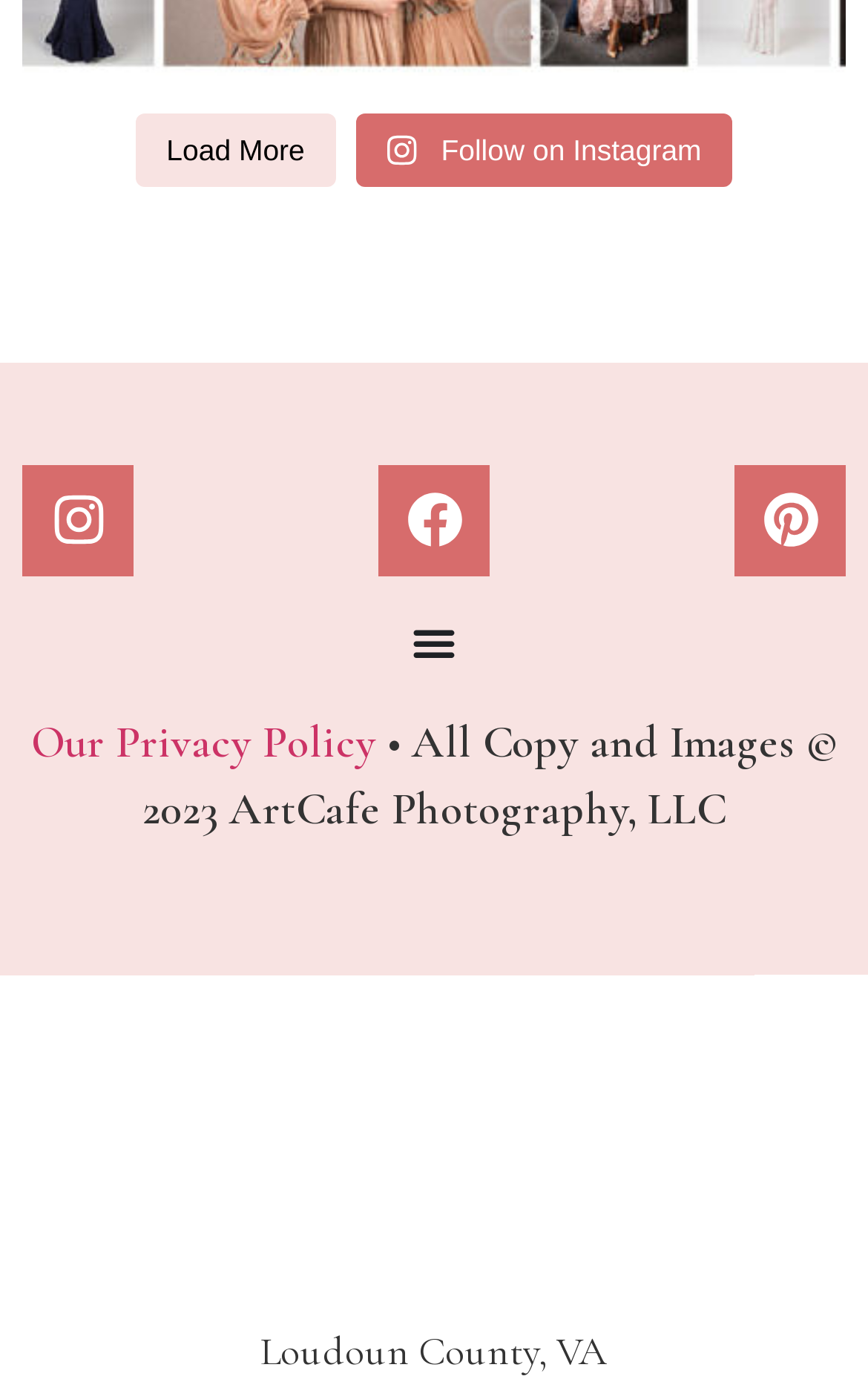Using the description: "Our Privacy Policy", identify the bounding box of the corresponding UI element in the screenshot.

[0.036, 0.52, 0.433, 0.559]